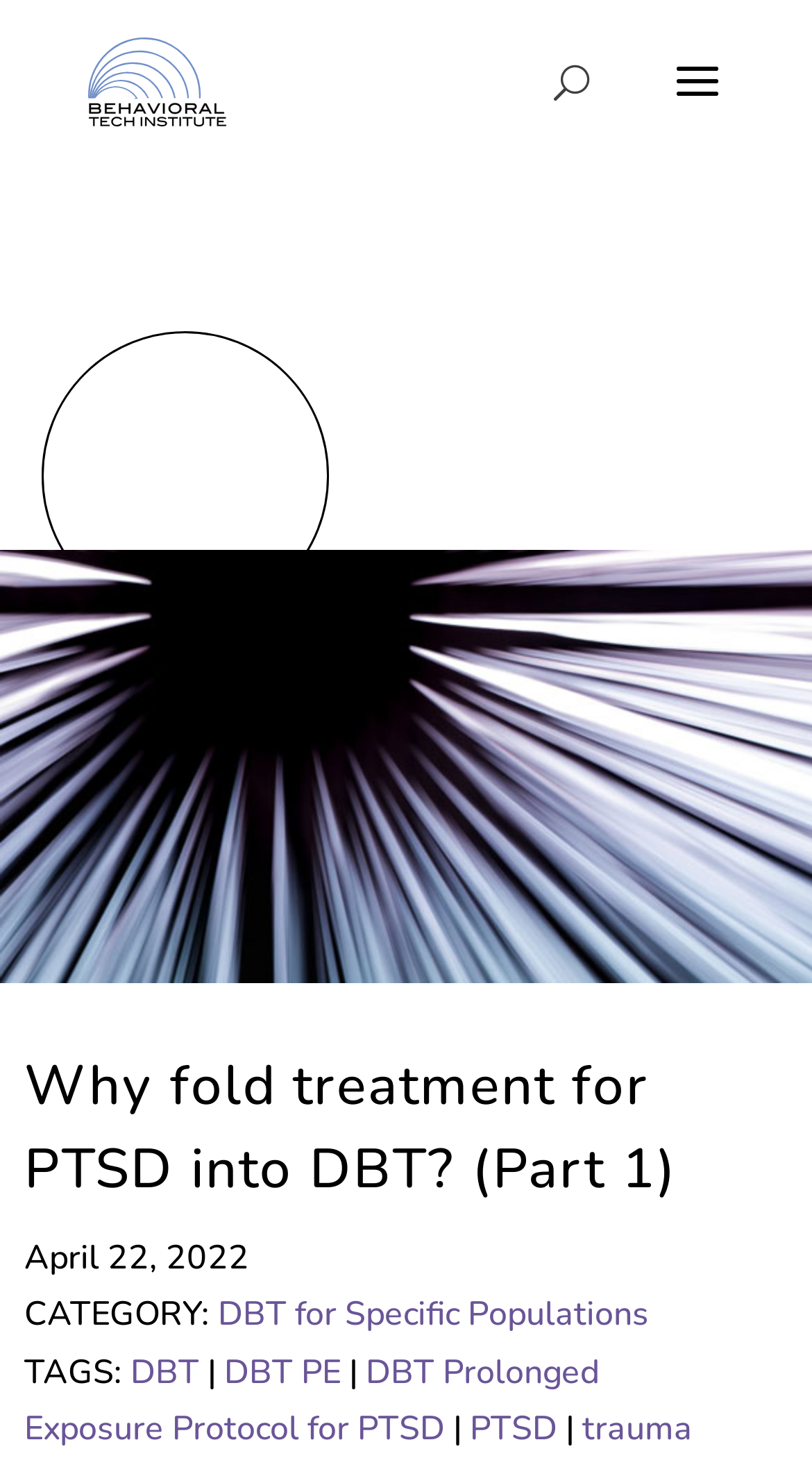Determine the bounding box coordinates of the region to click in order to accomplish the following instruction: "read the article about DBT PE". Provide the coordinates as four float numbers between 0 and 1, specifically [left, top, right, bottom].

[0.03, 0.709, 0.89, 0.835]